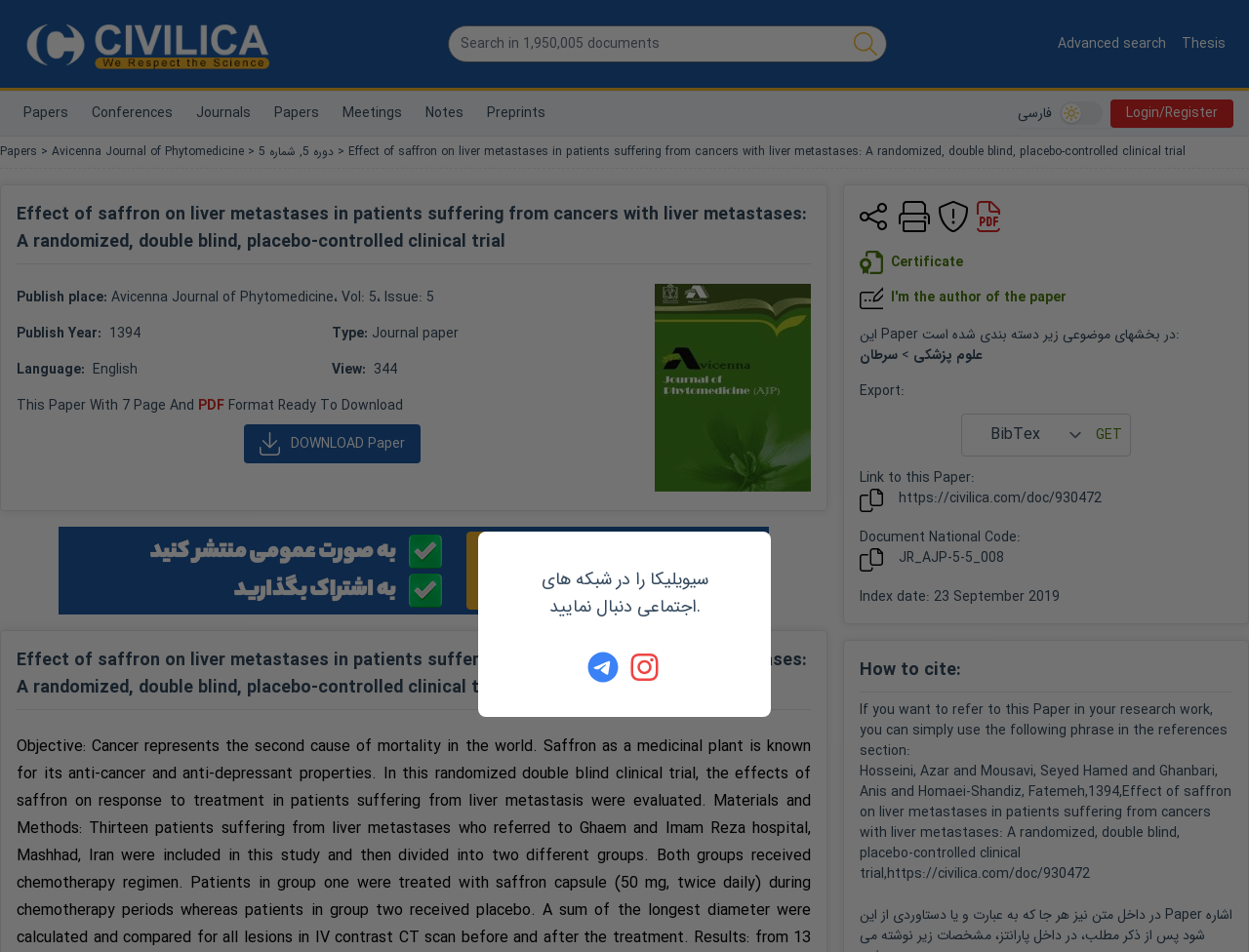Please identify the bounding box coordinates of the element I need to click to follow this instruction: "Download the paper".

[0.782, 0.211, 0.813, 0.251]